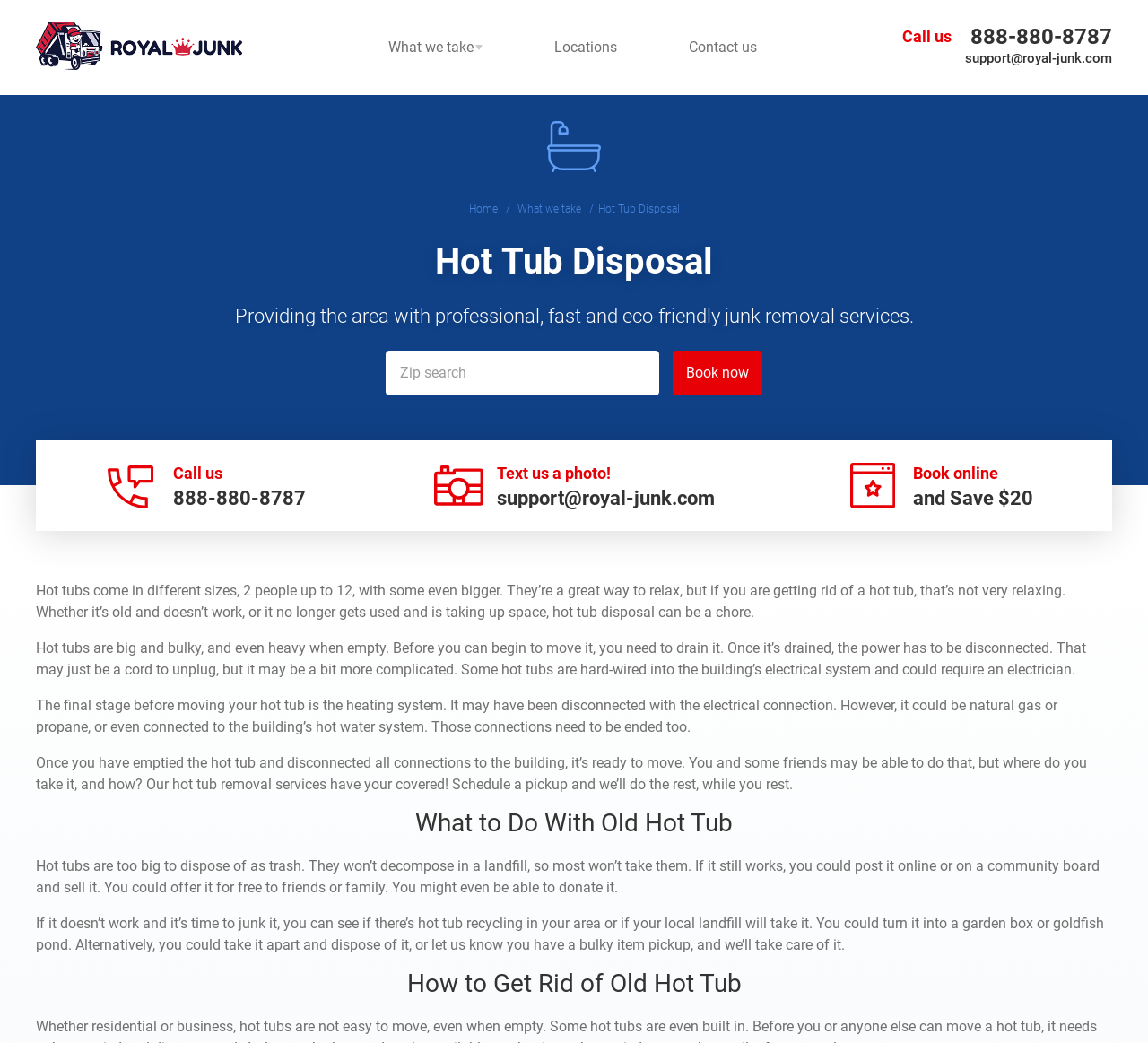Pinpoint the bounding box coordinates for the area that should be clicked to perform the following instruction: "Click the 'Book online and Save $20' link".

[0.741, 0.447, 0.9, 0.49]